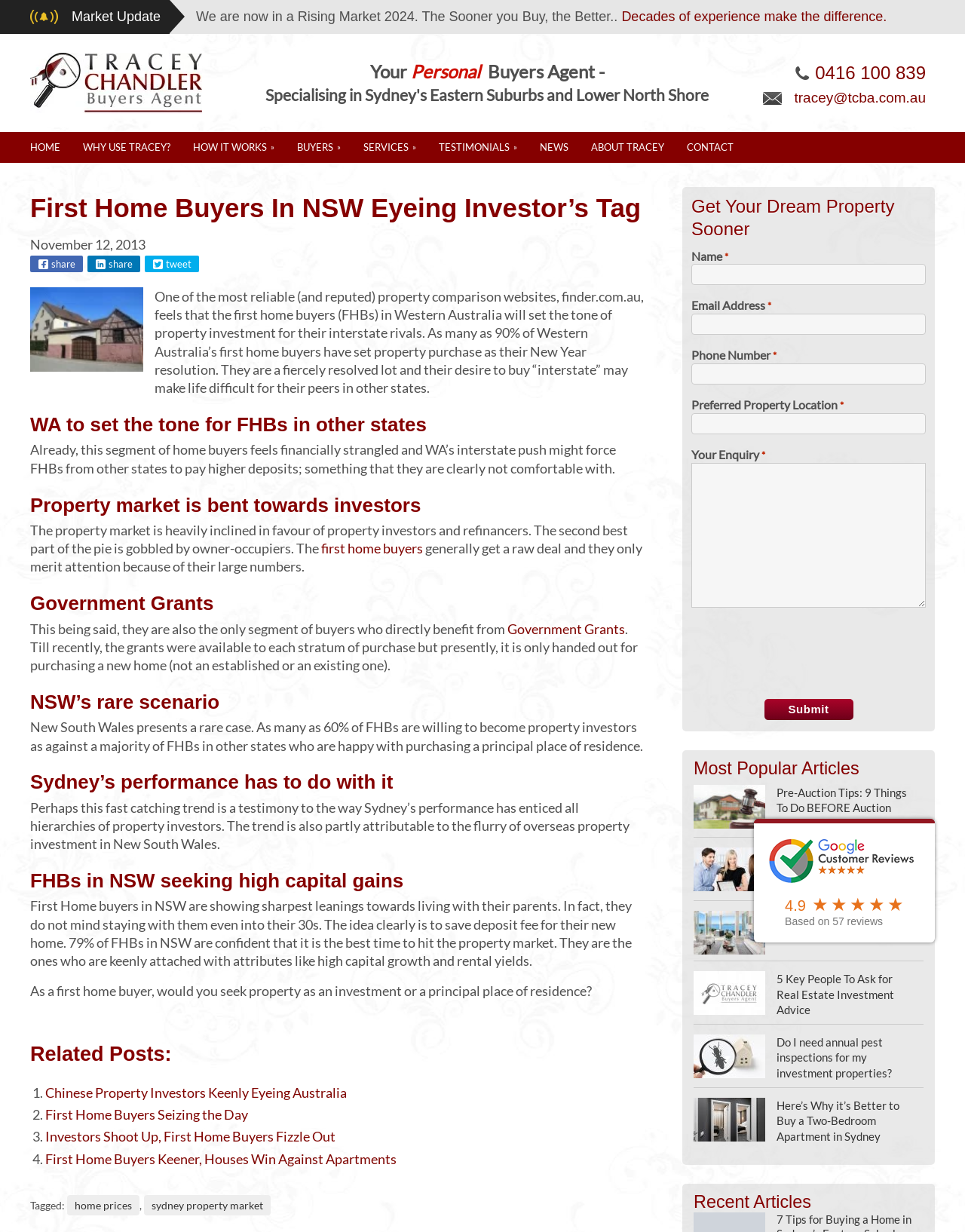Kindly respond to the following question with a single word or a brief phrase: 
Who is the author of the article?

Tracey Chandler